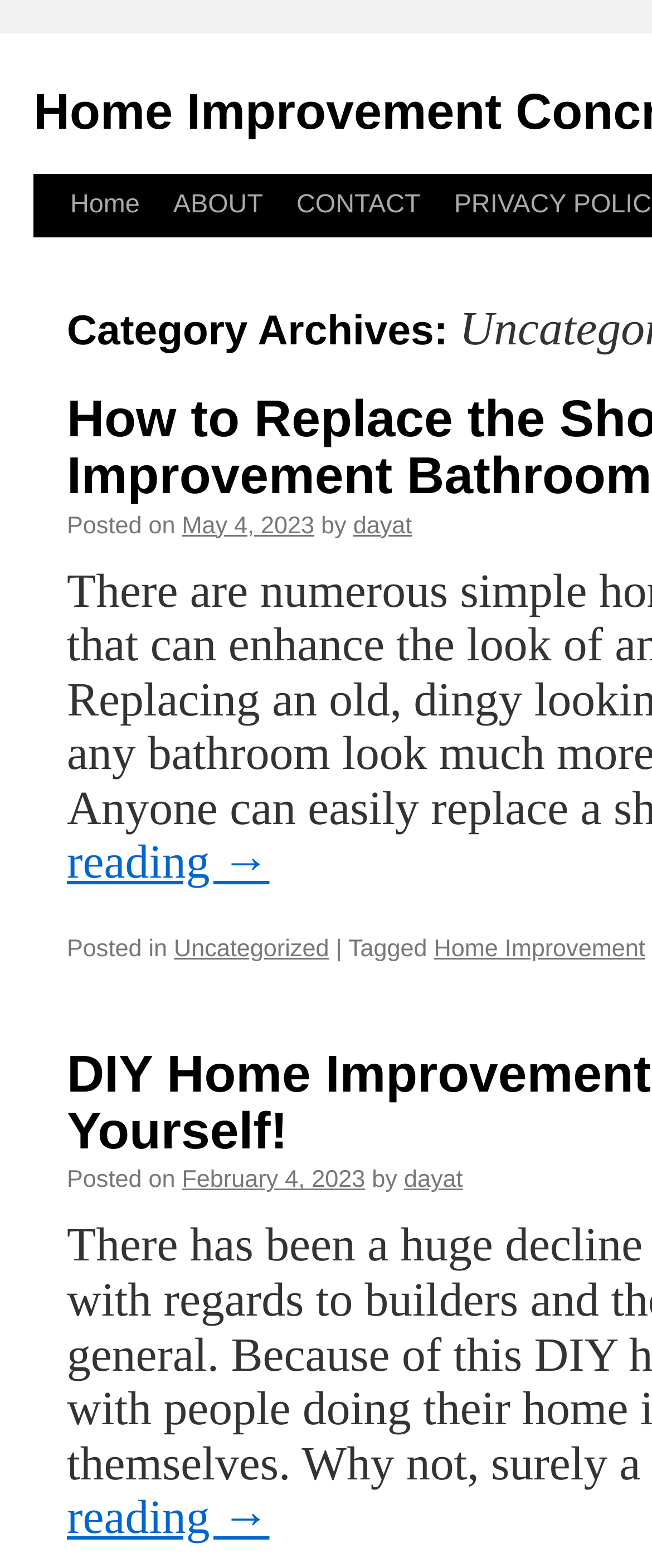Please identify the bounding box coordinates of the clickable area that will allow you to execute the instruction: "read February 4, 2023 post".

[0.279, 0.745, 0.56, 0.762]